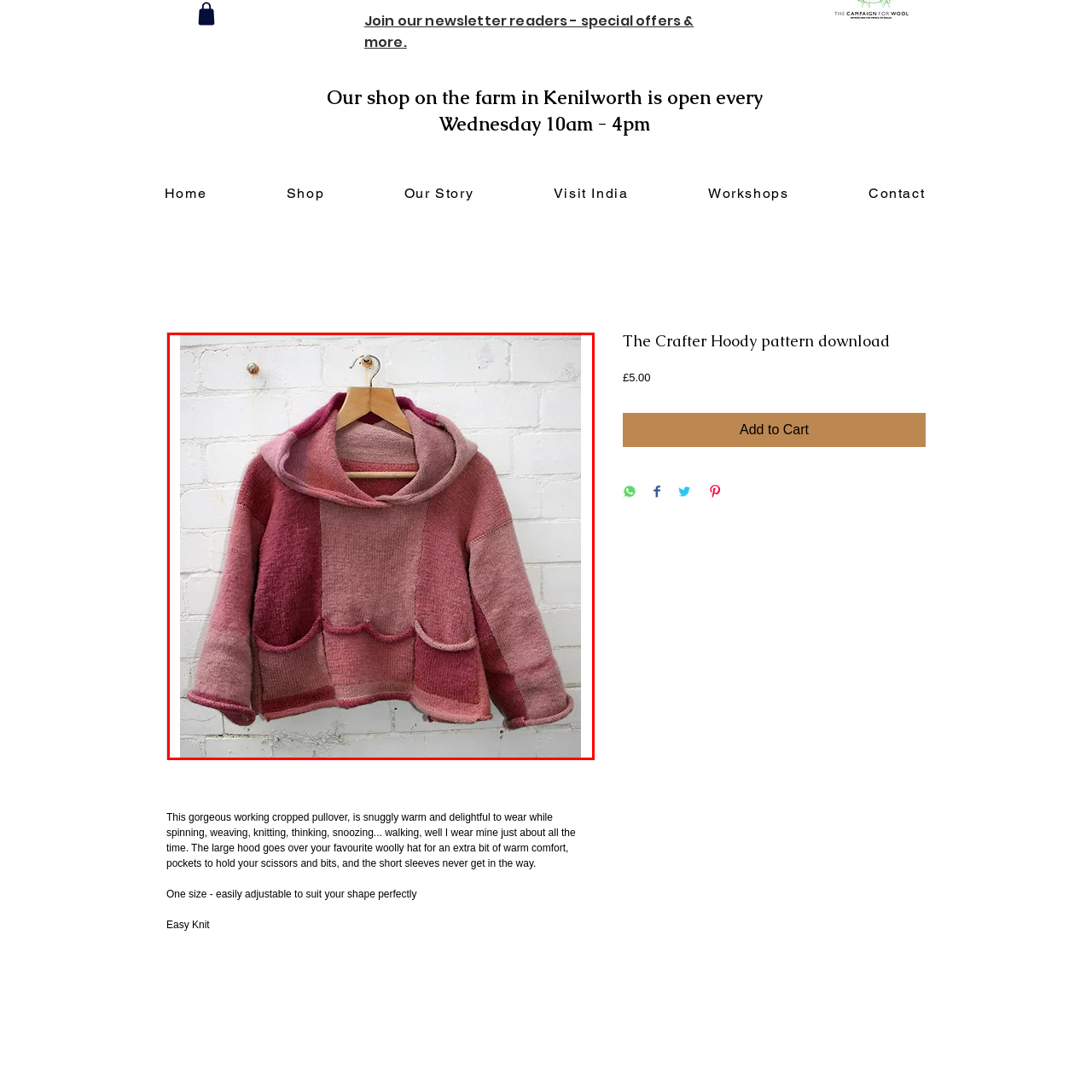Focus on the content within the red box and provide a succinct answer to this question using just one word or phrase: 
What activity might the short sleeves facilitate?

Spinning or knitting